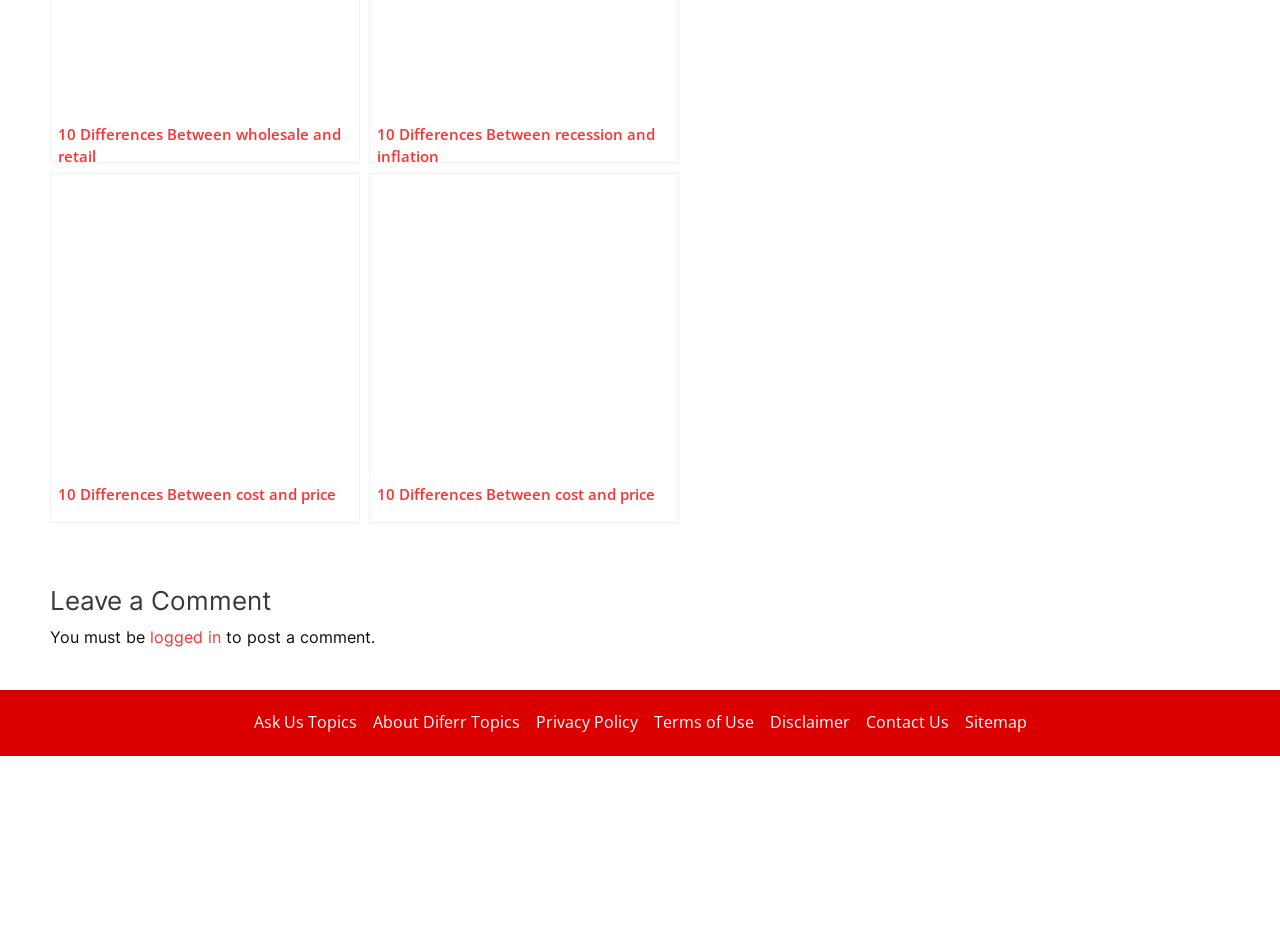Could you locate the bounding box coordinates for the section that should be clicked to accomplish this task: "log in to post a comment".

[0.117, 0.675, 0.173, 0.696]